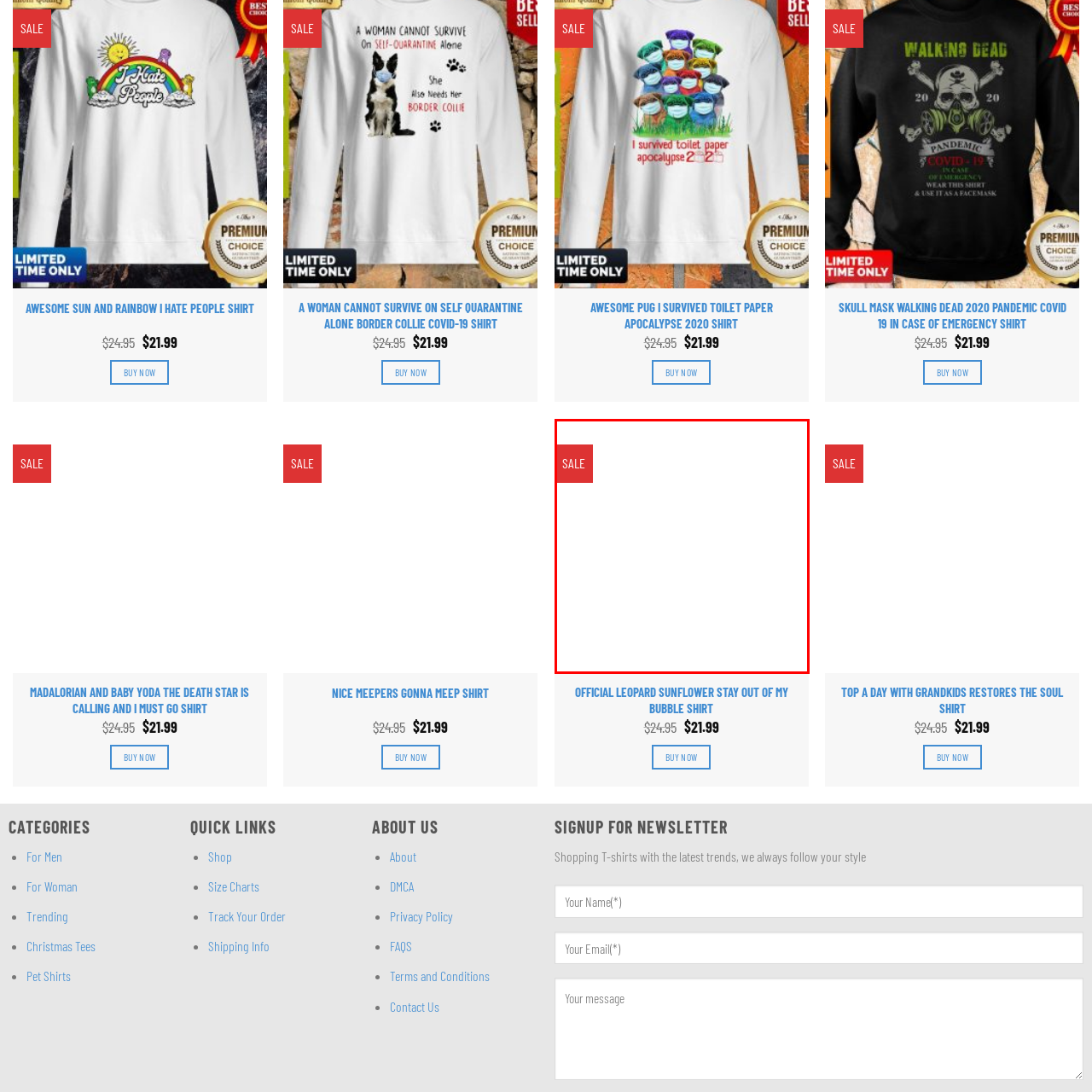Look at the image within the red outlined box, Where is the banner positioned? Provide a one-word or brief phrase answer.

Upper left corner